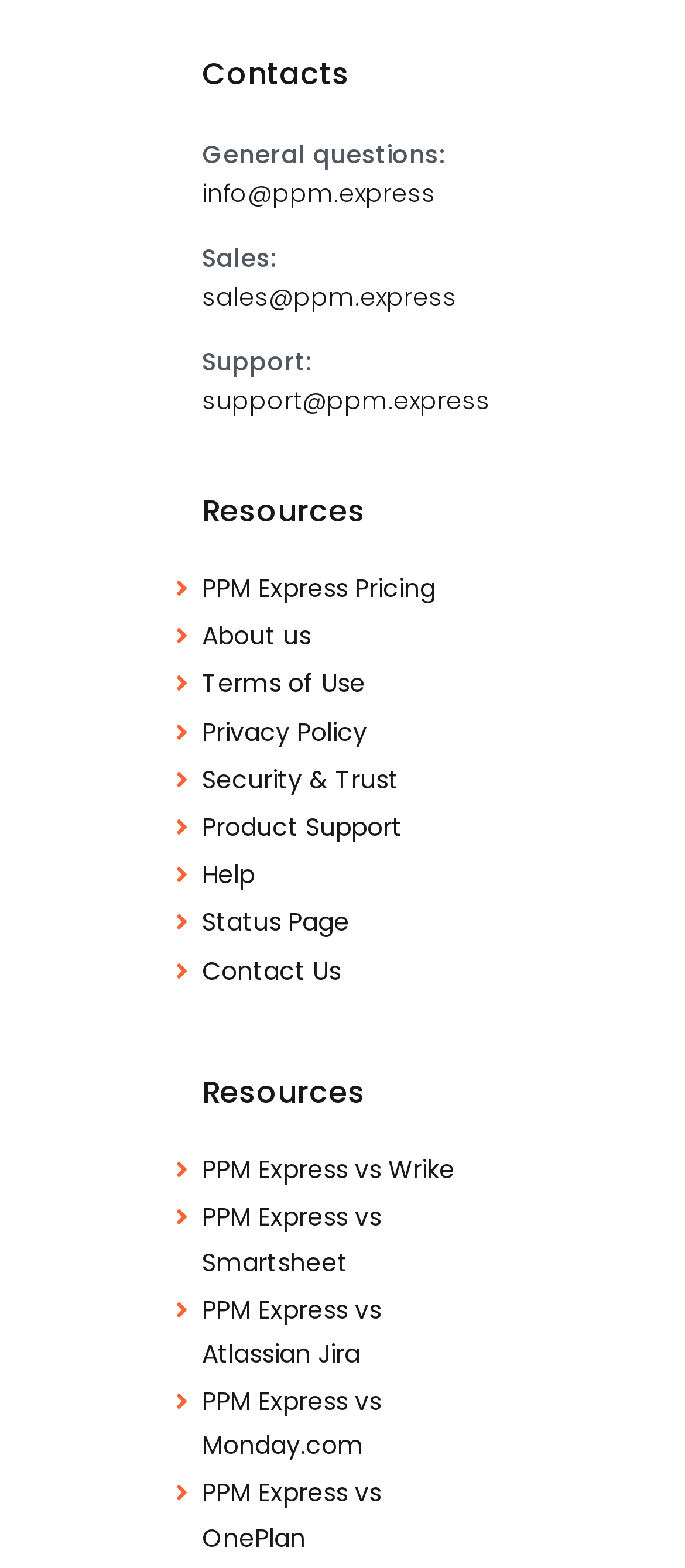Locate the bounding box coordinates of the item that should be clicked to fulfill the instruction: "View the status page".

[0.295, 0.575, 0.705, 0.603]